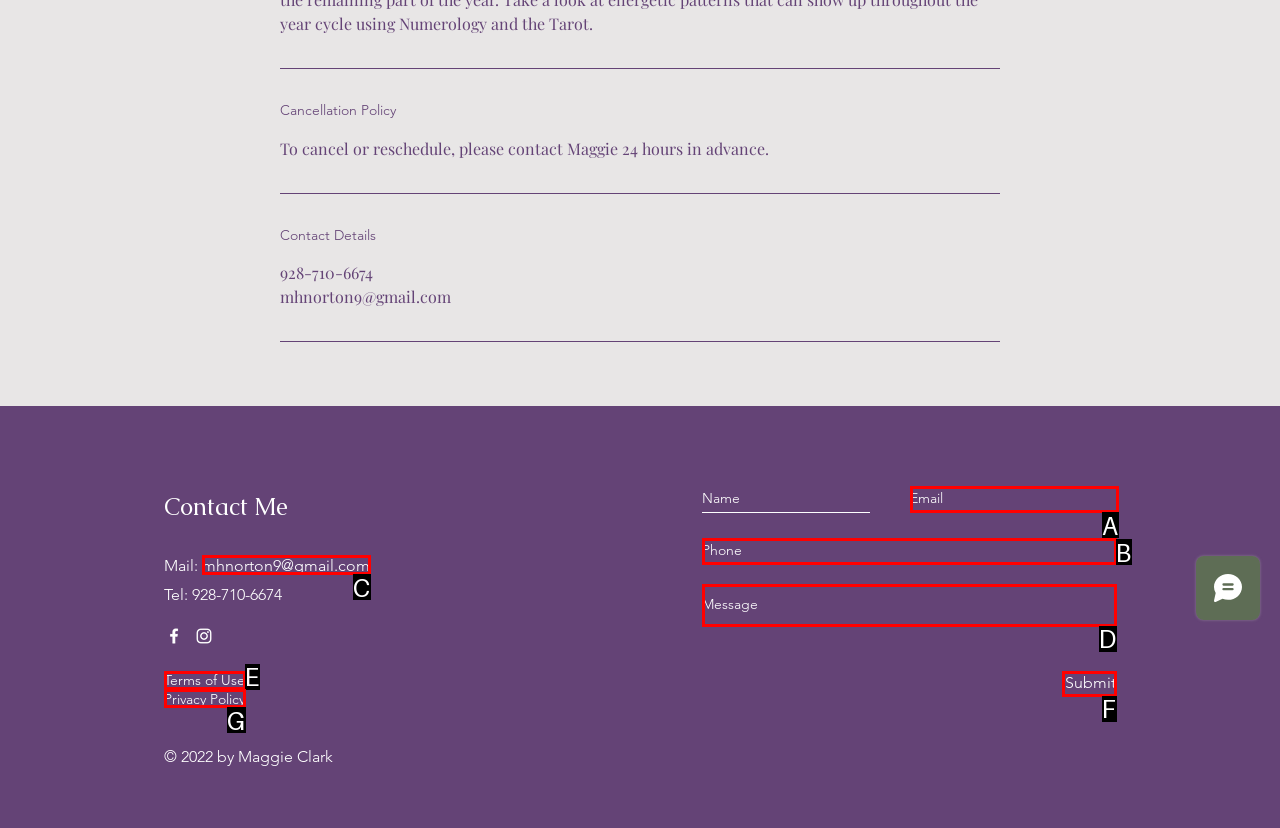Using the description: aria-label="Email" name="email" placeholder="Email", find the best-matching HTML element. Indicate your answer with the letter of the chosen option.

A